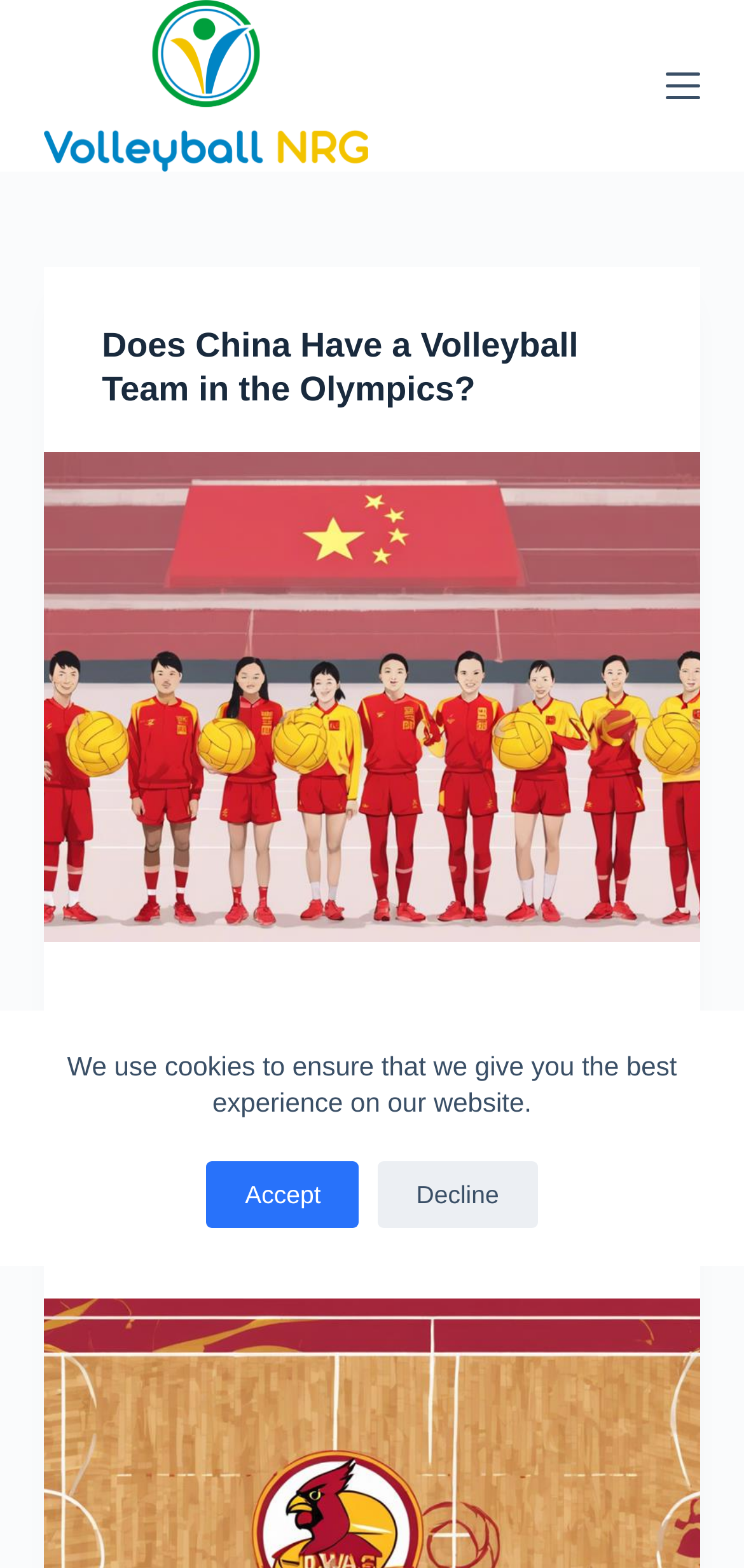Please provide the bounding box coordinate of the region that matches the element description: Skip to content. Coordinates should be in the format (top-left x, top-left y, bottom-right x, bottom-right y) and all values should be between 0 and 1.

[0.0, 0.0, 0.103, 0.024]